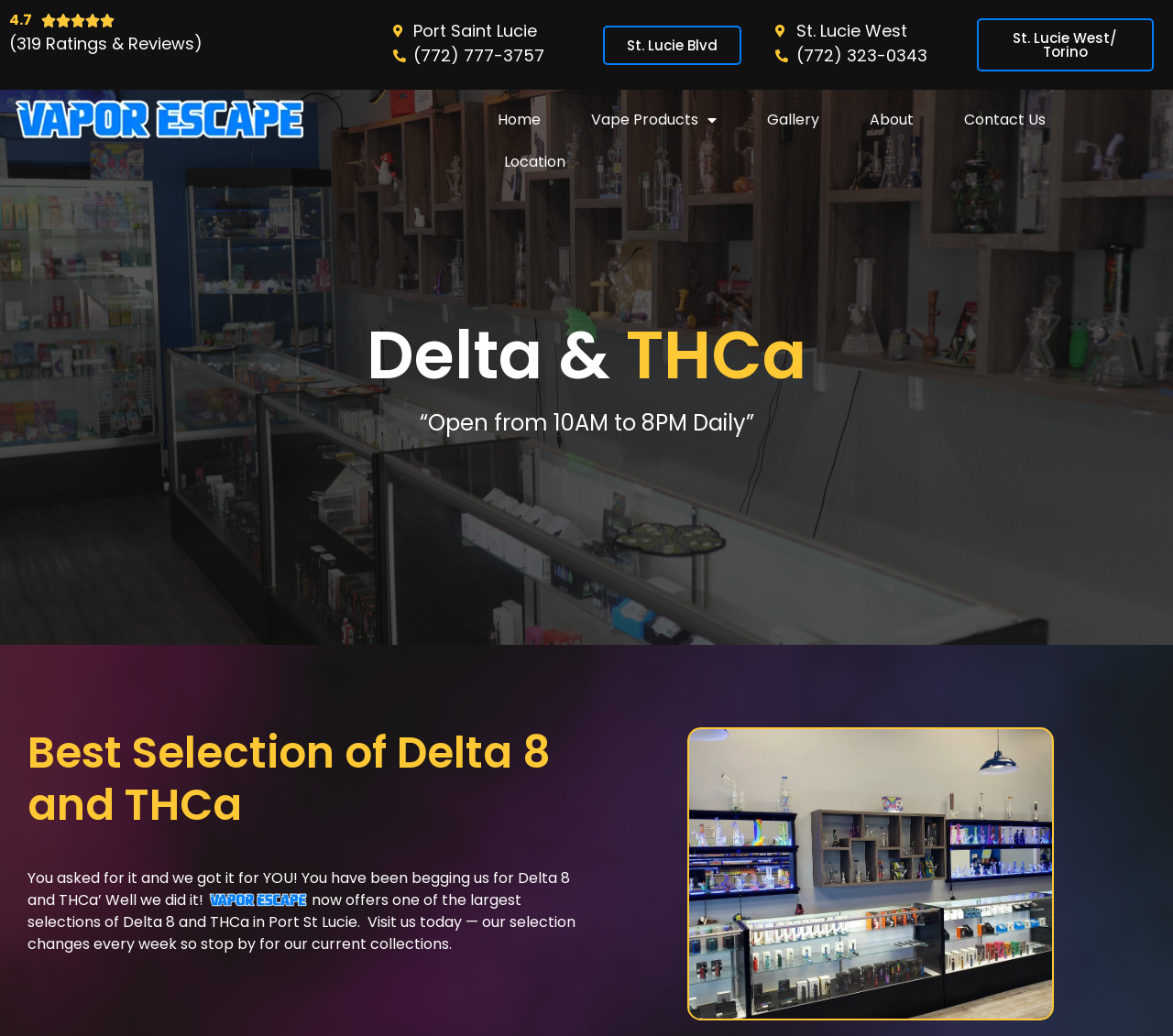Using the details from the image, please elaborate on the following question: What is the address of the Vapor Escape location?

The address is mentioned on the webpage, with 'St. Lucie Blvd' being the street address, and 'Port Saint Lucie' being the city, which is also mentioned separately.